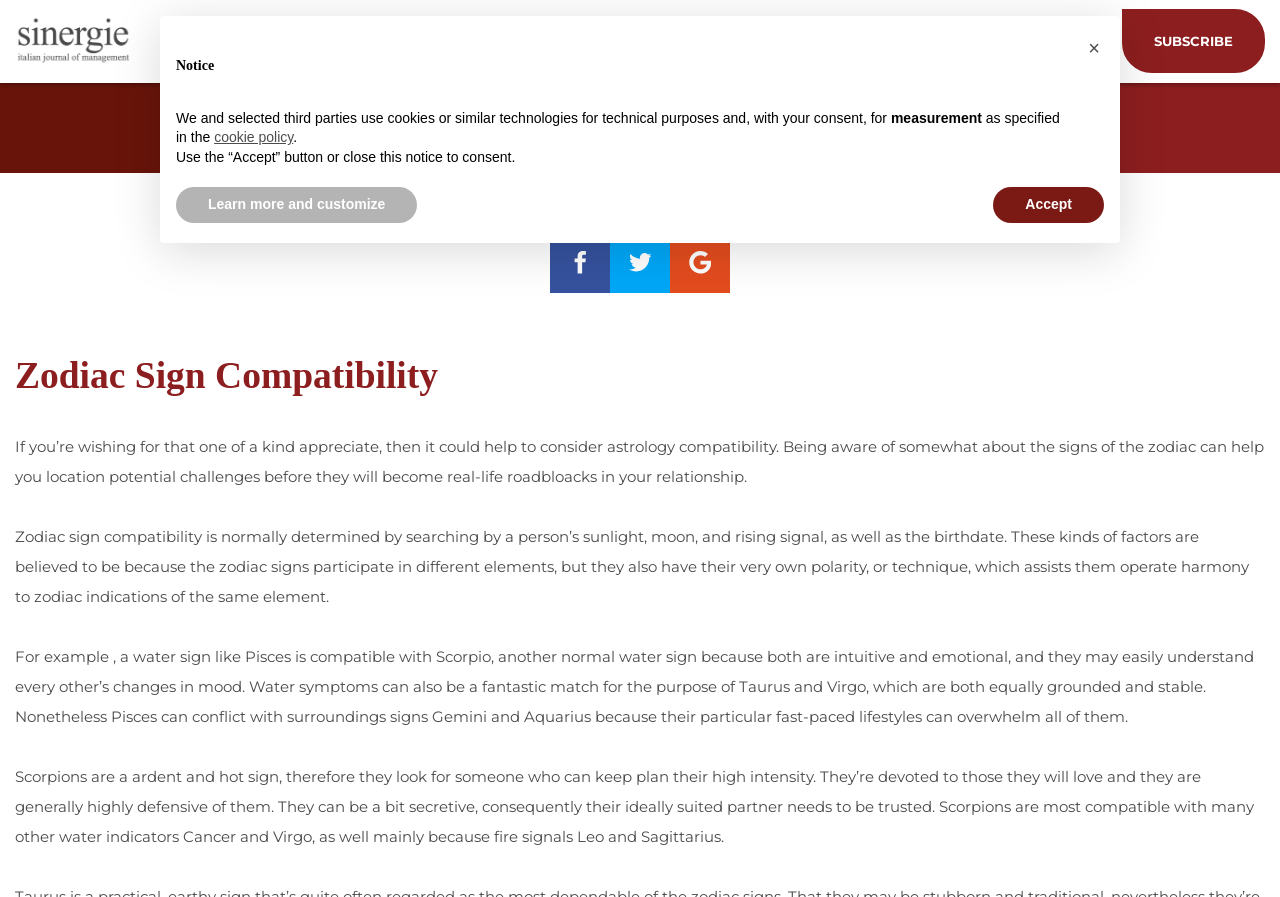What is the purpose of considering astrology compatibility?
Provide a concise answer using a single word or phrase based on the image.

To locate potential challenges in a relationship